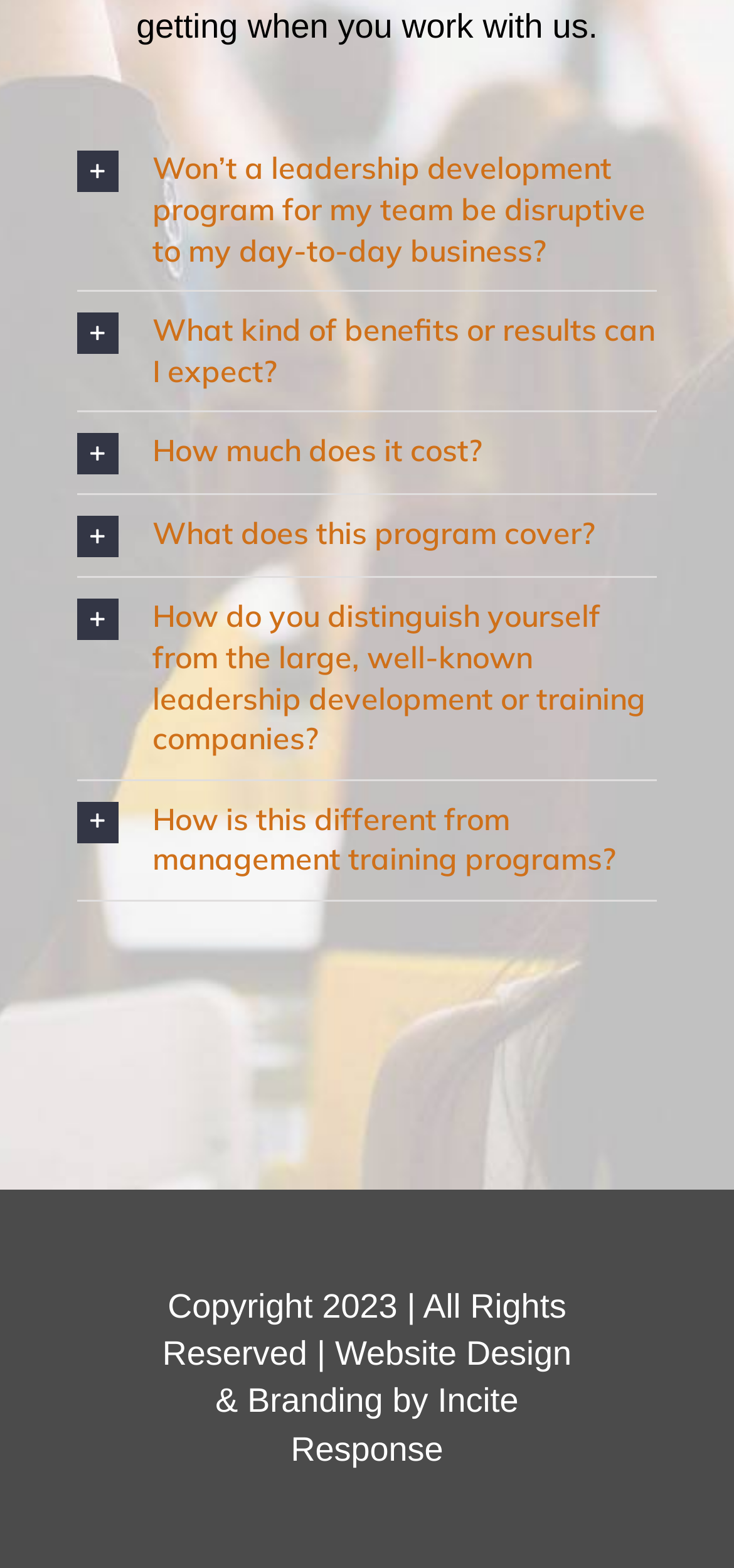What is the first question about leadership development programs?
Using the image as a reference, deliver a detailed and thorough answer to the question.

The first question is about the potential disruption of a leadership development program to the day-to-day business, which is indicated by the heading 'Won’t a leadership development program for my team be disruptive to my day-to-day business?' at the top of the webpage.